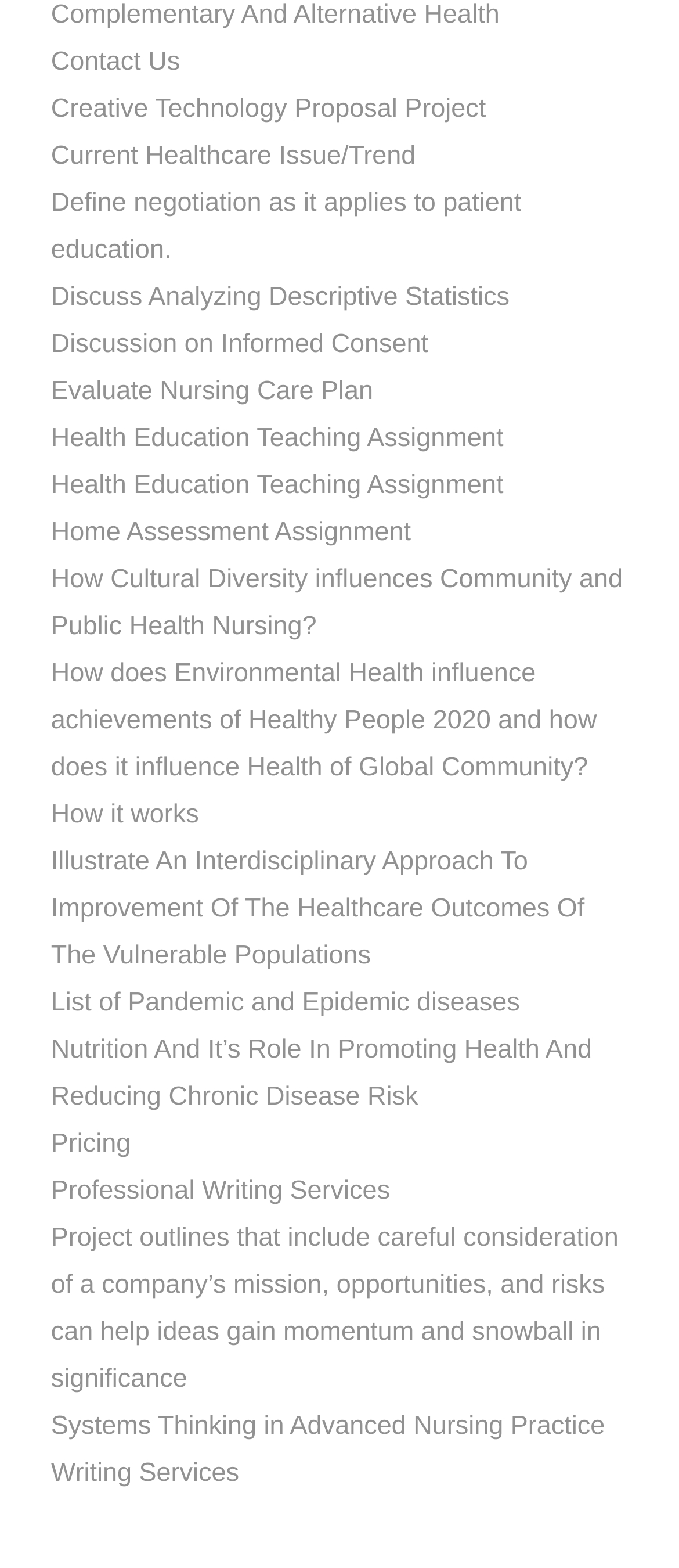Are there any links related to pricing on the webpage?
From the image, provide a succinct answer in one word or a short phrase.

Yes